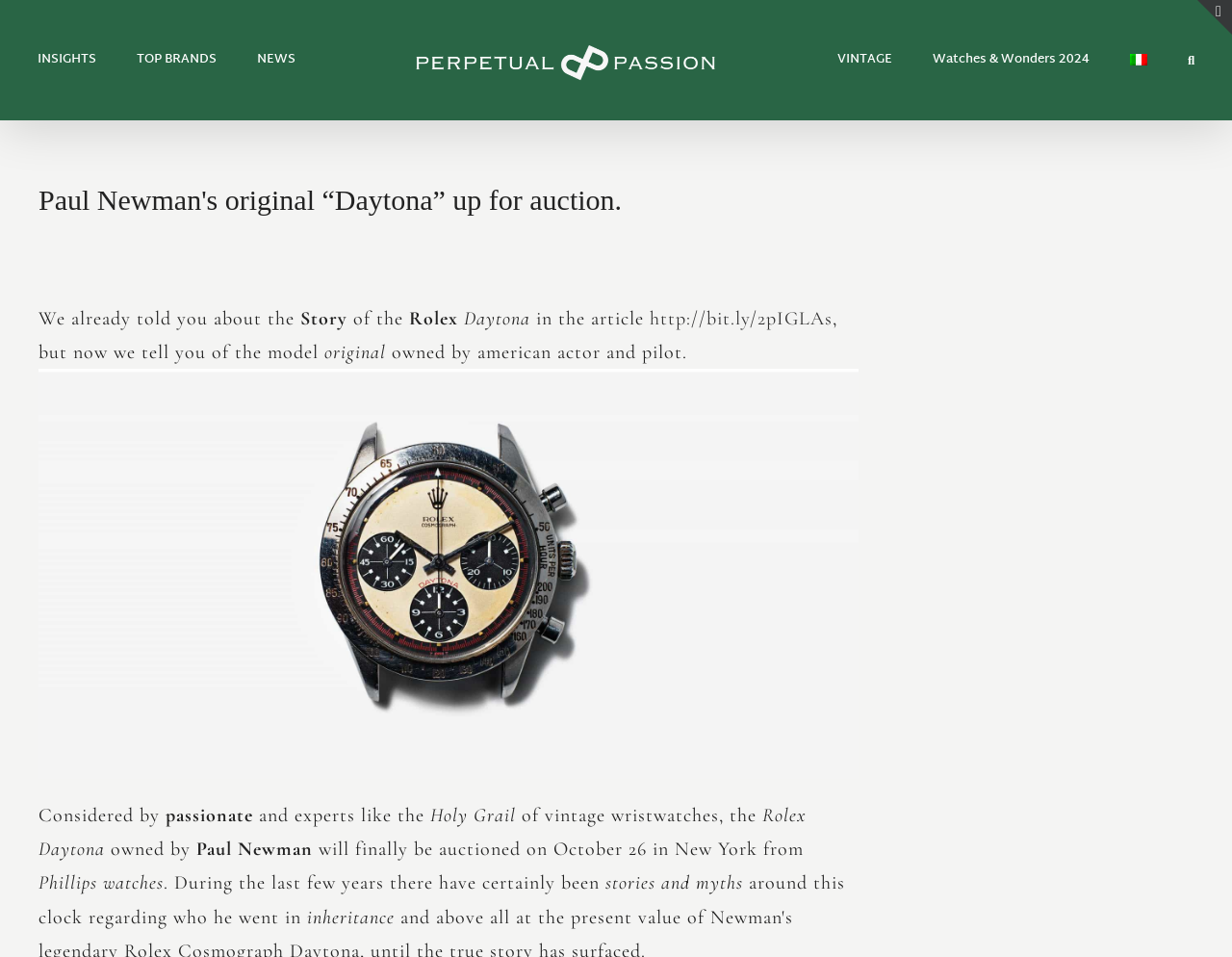What is the website's logo?
Based on the image, give a concise answer in the form of a single word or short phrase.

PERPETUAL PASSION Logo